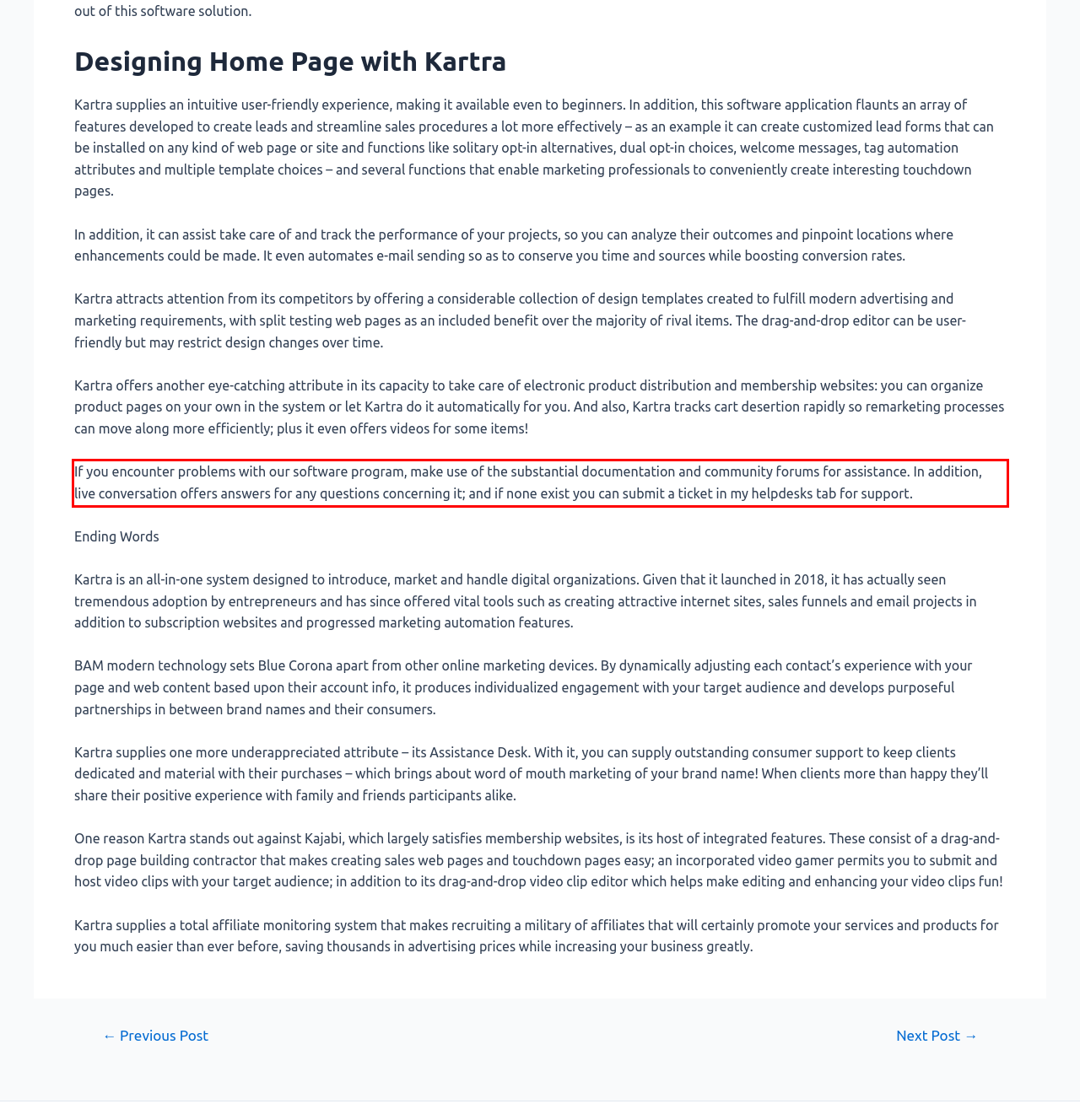Using the provided screenshot, read and generate the text content within the red-bordered area.

If you encounter problems with our software program, make use of the substantial documentation and community forums for assistance. In addition, live conversation offers answers for any questions concerning it; and if none exist you can submit a ticket in my helpdesks tab for support.